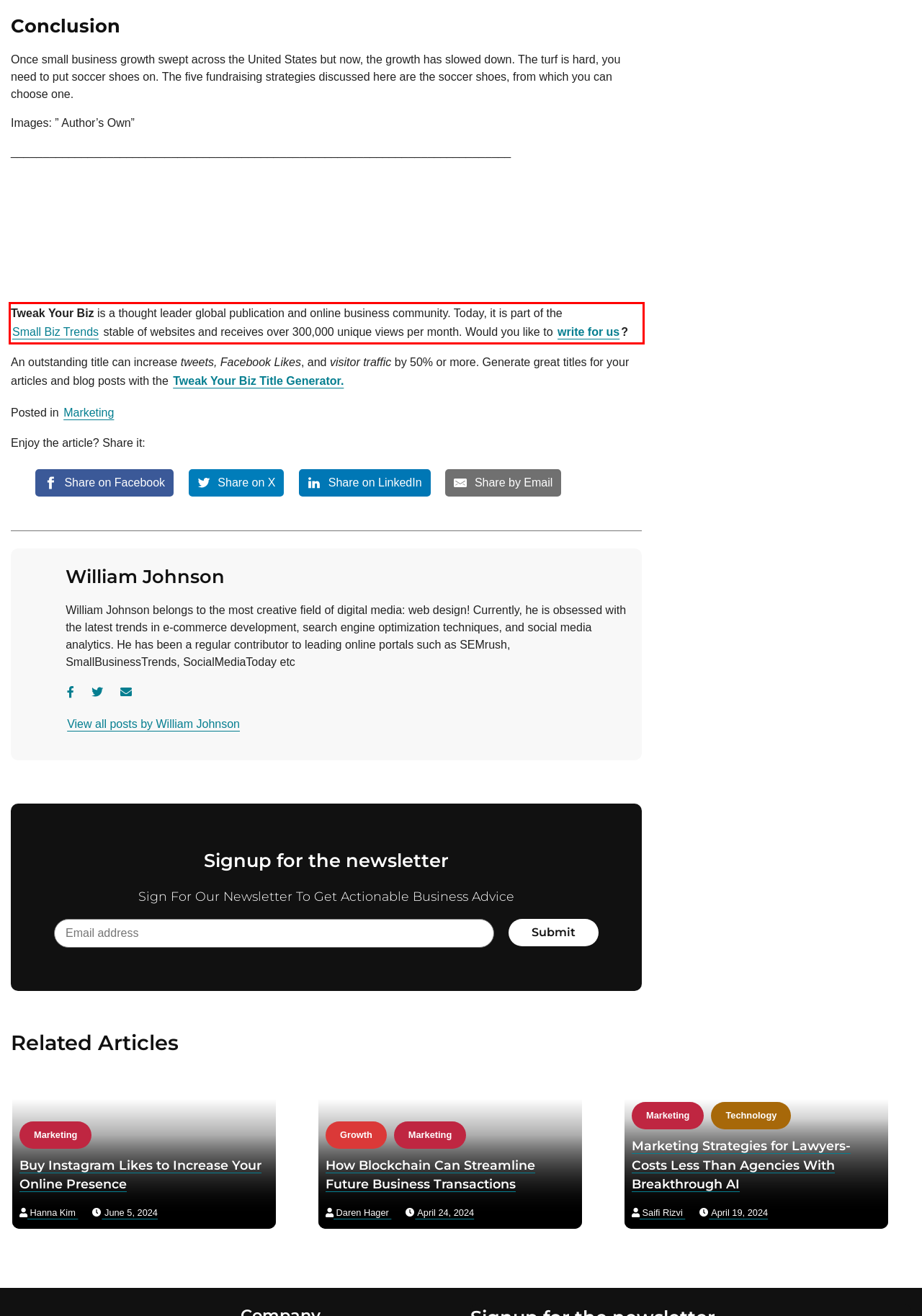You are presented with a screenshot containing a red rectangle. Extract the text found inside this red bounding box.

Tweak Your Biz is a thought leader global publication and online business community. Today, it is part of the Small Biz Trends stable of websites and receives over 300,000 unique views per month. Would you like to write for us?